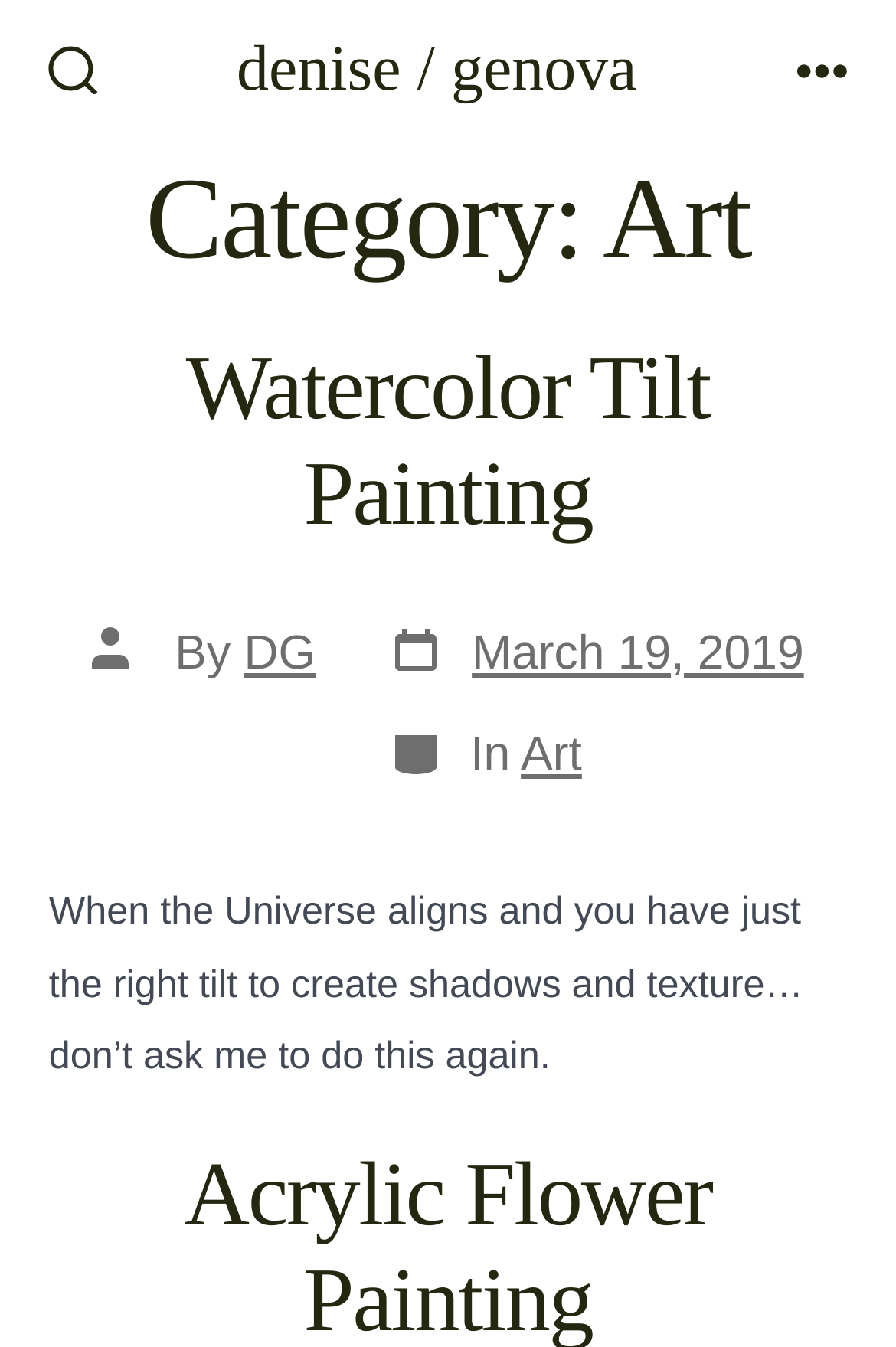Examine the image carefully and respond to the question with a detailed answer: 
Who is the author of the current article?

I found the author's name by examining the article section, where it says 'Post author' followed by 'By' and then the link 'DG', which indicates that DG is the author of the current article.